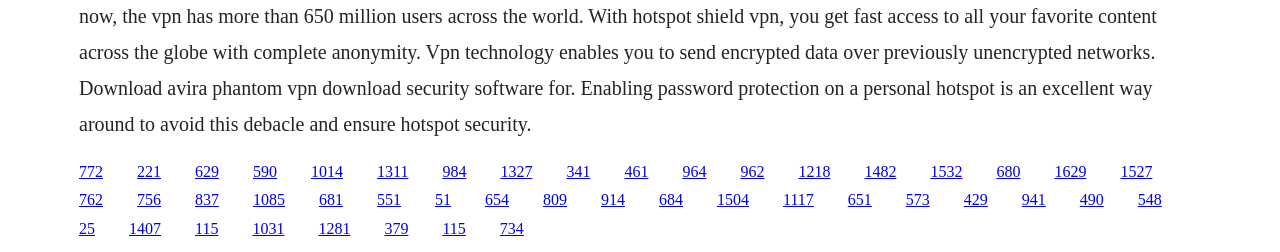Examine the image carefully and respond to the question with a detailed answer: 
What is the approximate width of each link?

By examining the bounding box coordinates of each link, I can estimate the width of each link. The x2 coordinate minus the x1 coordinate for each link yields a value between 0.02 and 0.03, indicating that each link occupies a relatively small horizontal space.